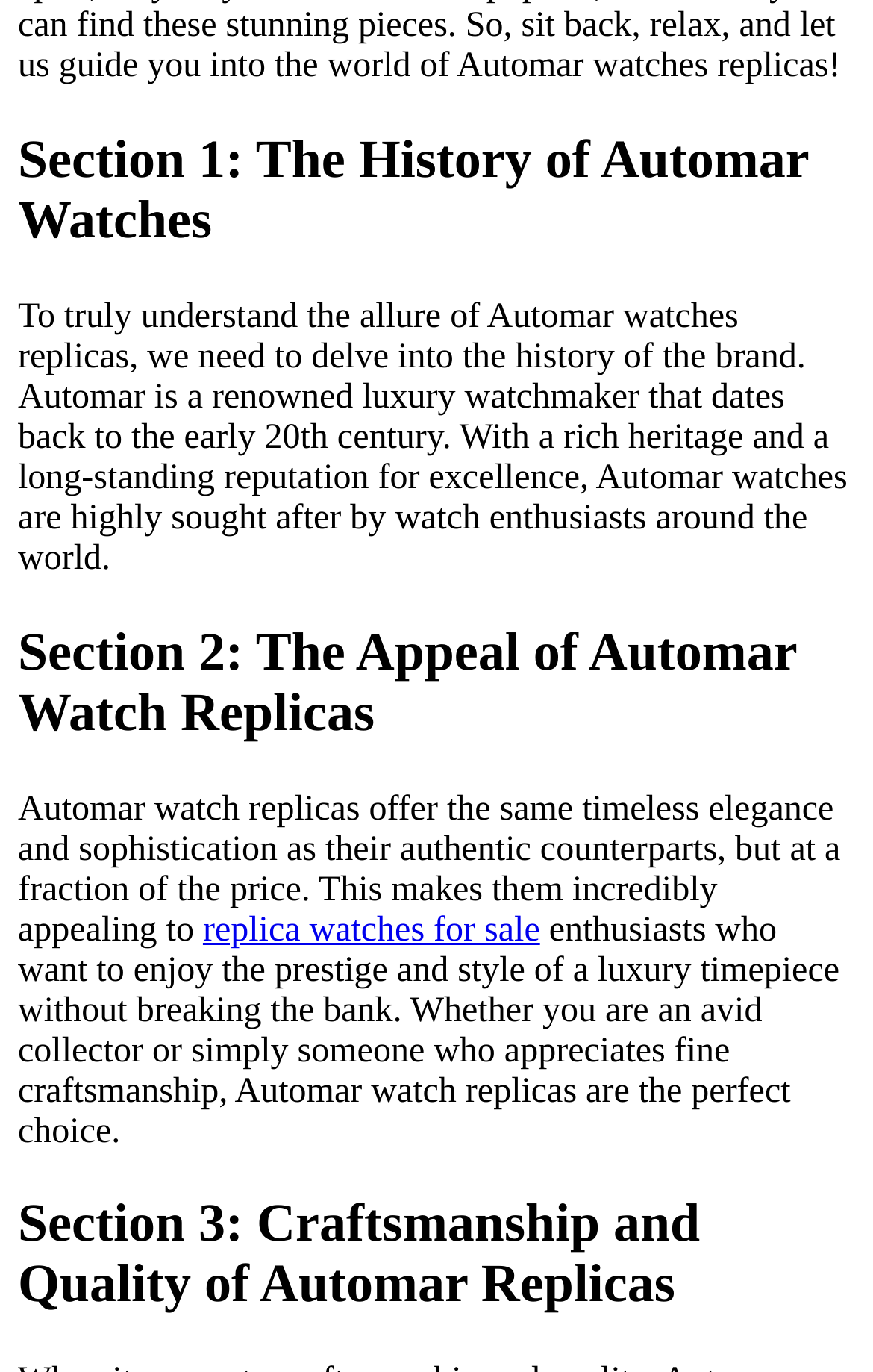Please predict the bounding box coordinates (top-left x, top-left y, bottom-right x, bottom-right y) for the UI element in the screenshot that fits the description: replica watches for sale

[0.232, 0.663, 0.619, 0.691]